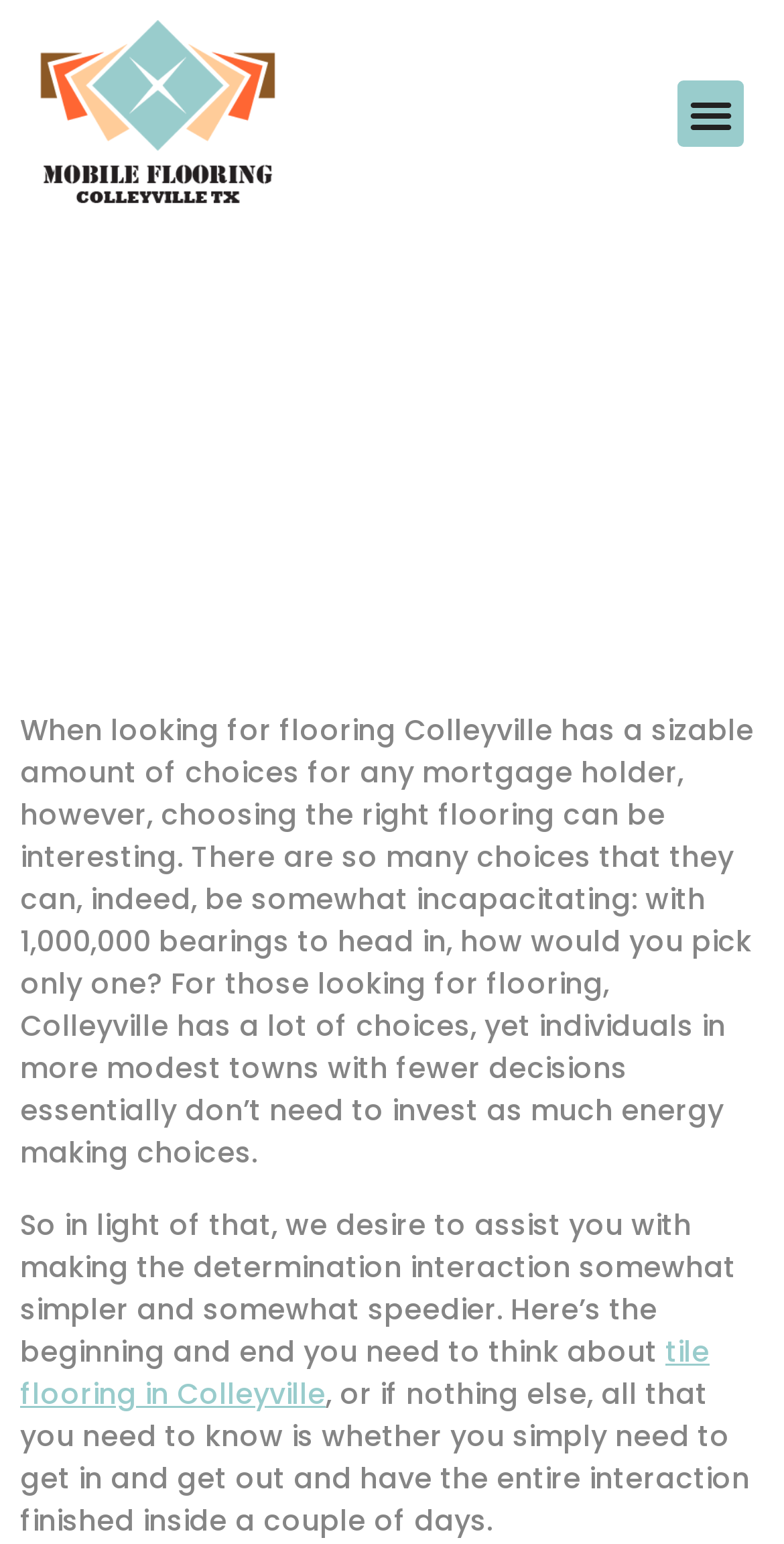What is the tone of the webpage? Based on the image, give a response in one word or a short phrase.

Helpful